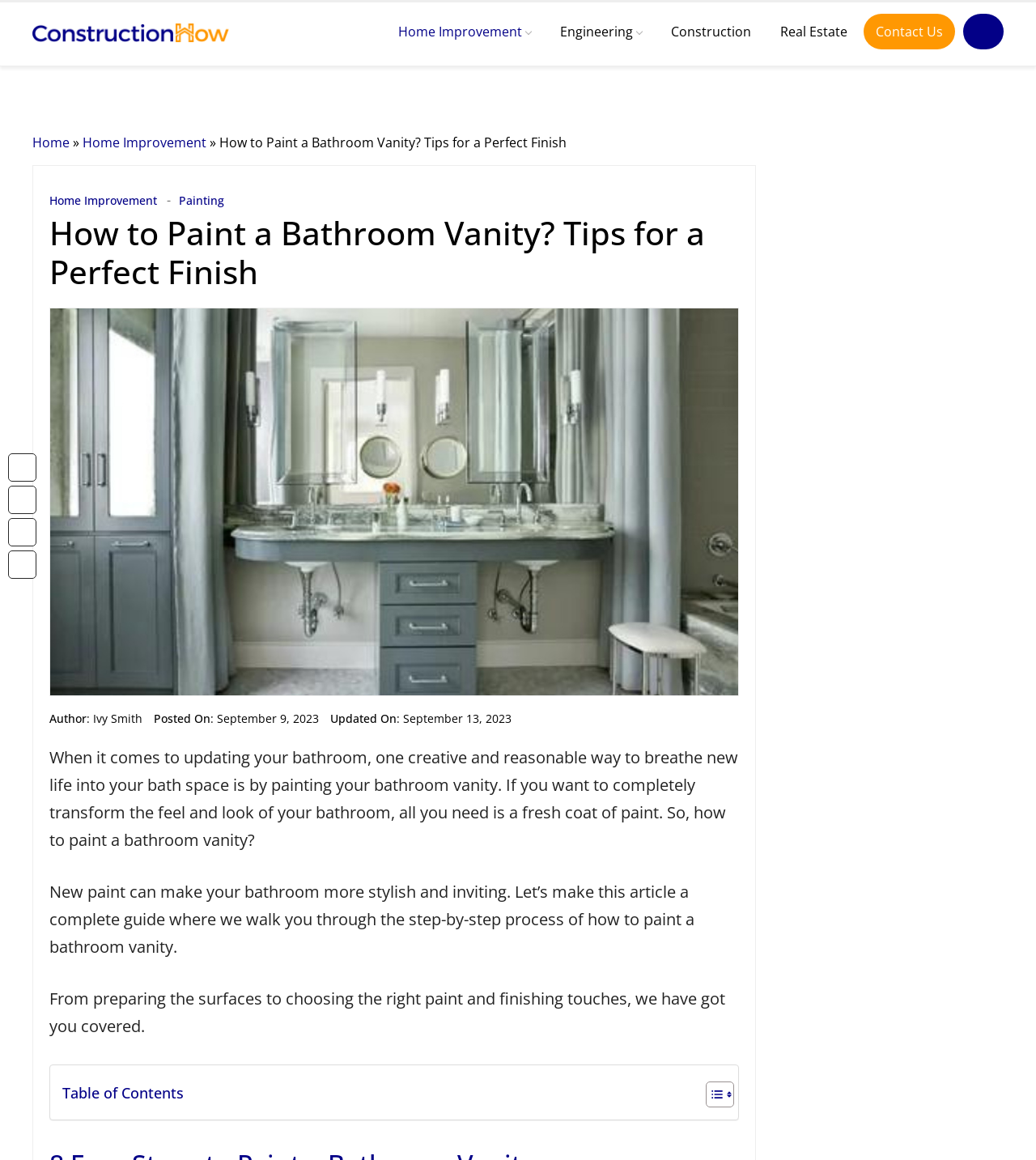Give the bounding box coordinates for this UI element: "Construction". The coordinates should be four float numbers between 0 and 1, arranged as [left, top, right, bottom].

[0.635, 0.012, 0.738, 0.043]